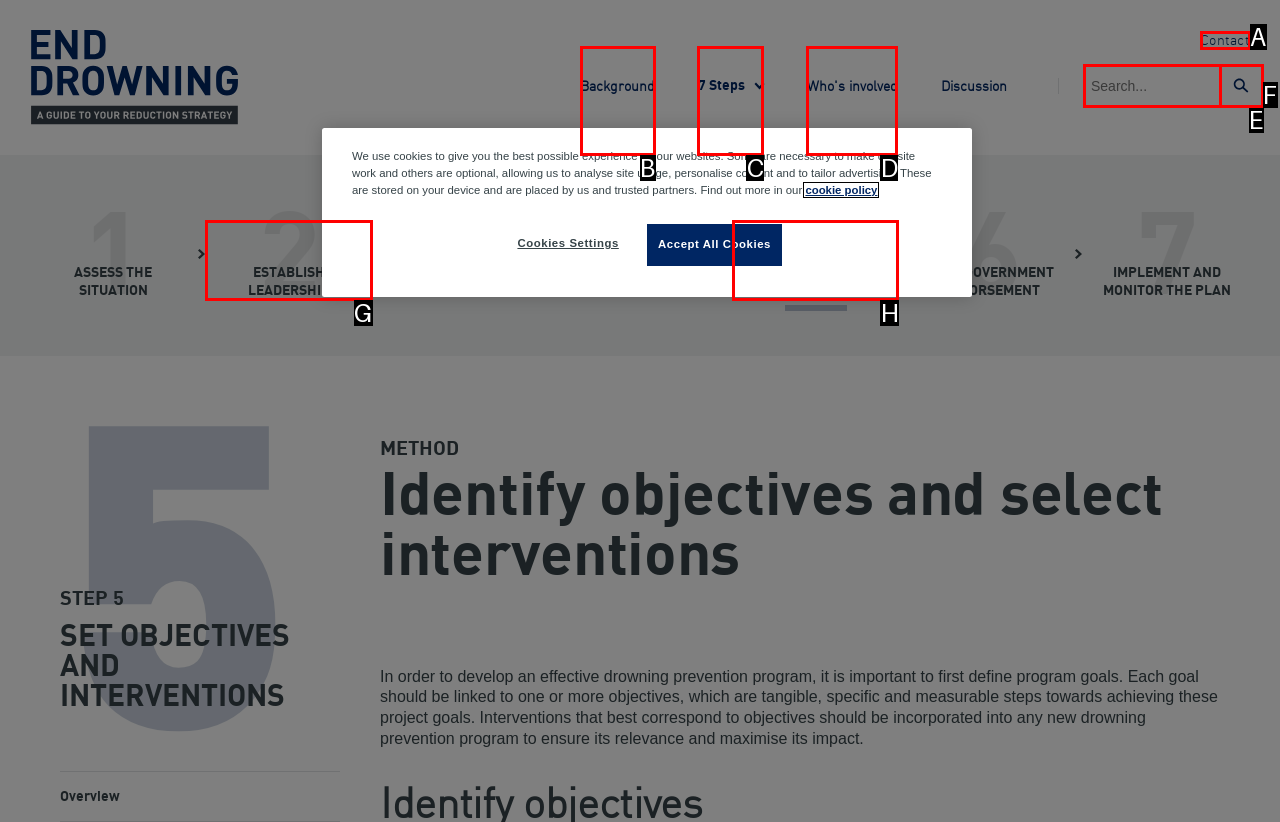Select the HTML element that corresponds to the description: 5 Set objectives and interventions
Reply with the letter of the correct option from the given choices.

H